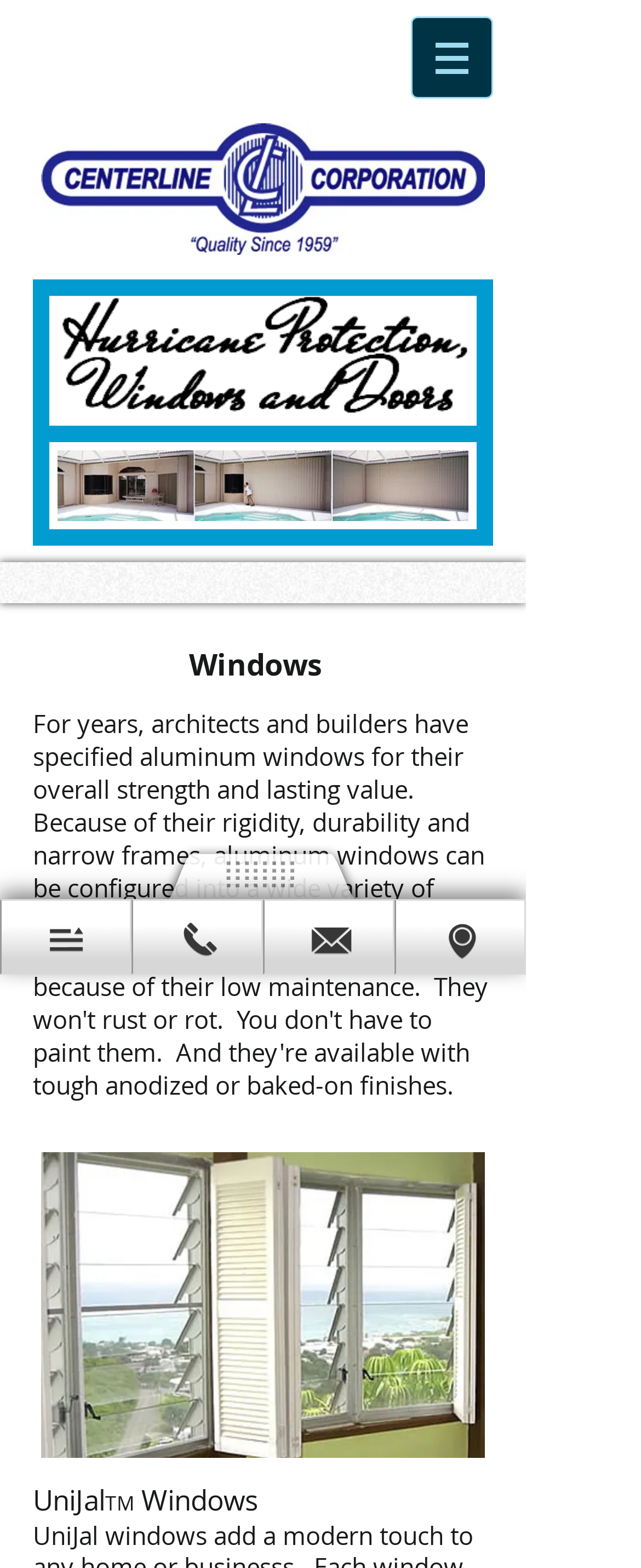What is the logo image filename?
Please provide a single word or phrase as your answer based on the image.

Centerline Logo.jpg